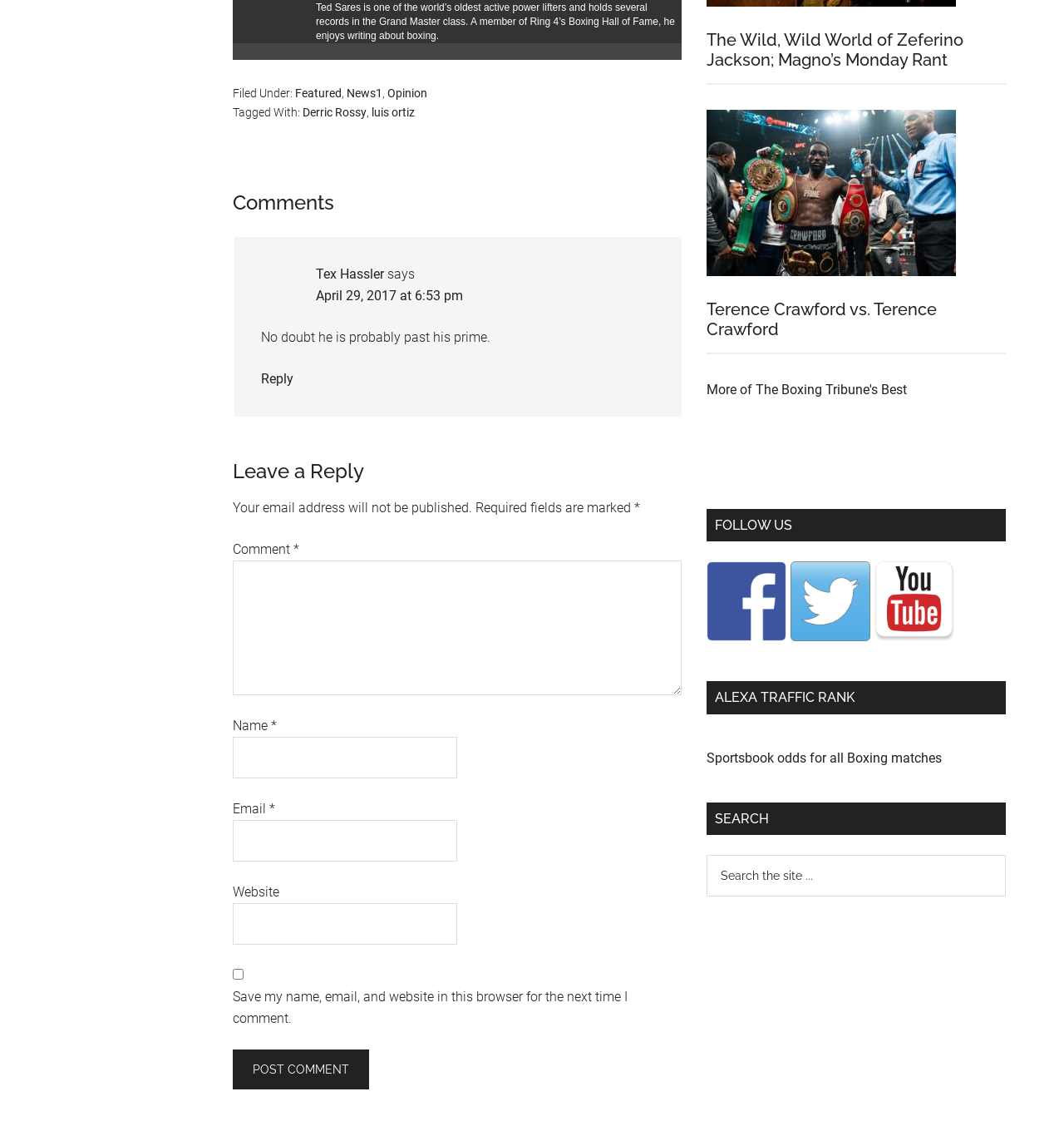Please locate the clickable area by providing the bounding box coordinates to follow this instruction: "Enter your name in the 'Name' field".

[0.219, 0.651, 0.43, 0.688]